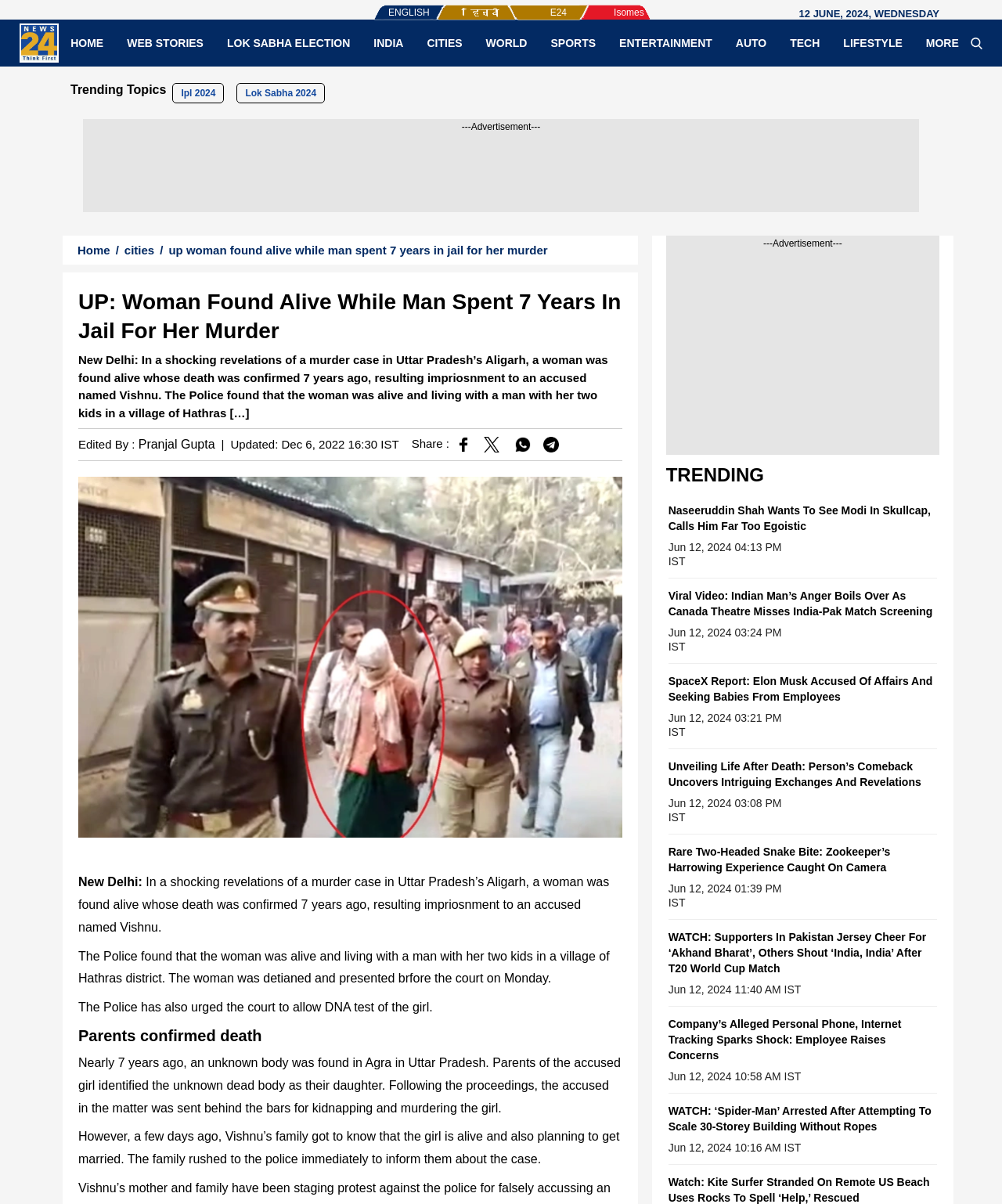Find the bounding box coordinates of the element to click in order to complete the given instruction: "Click on the 'HOME' link."

[0.059, 0.03, 0.115, 0.042]